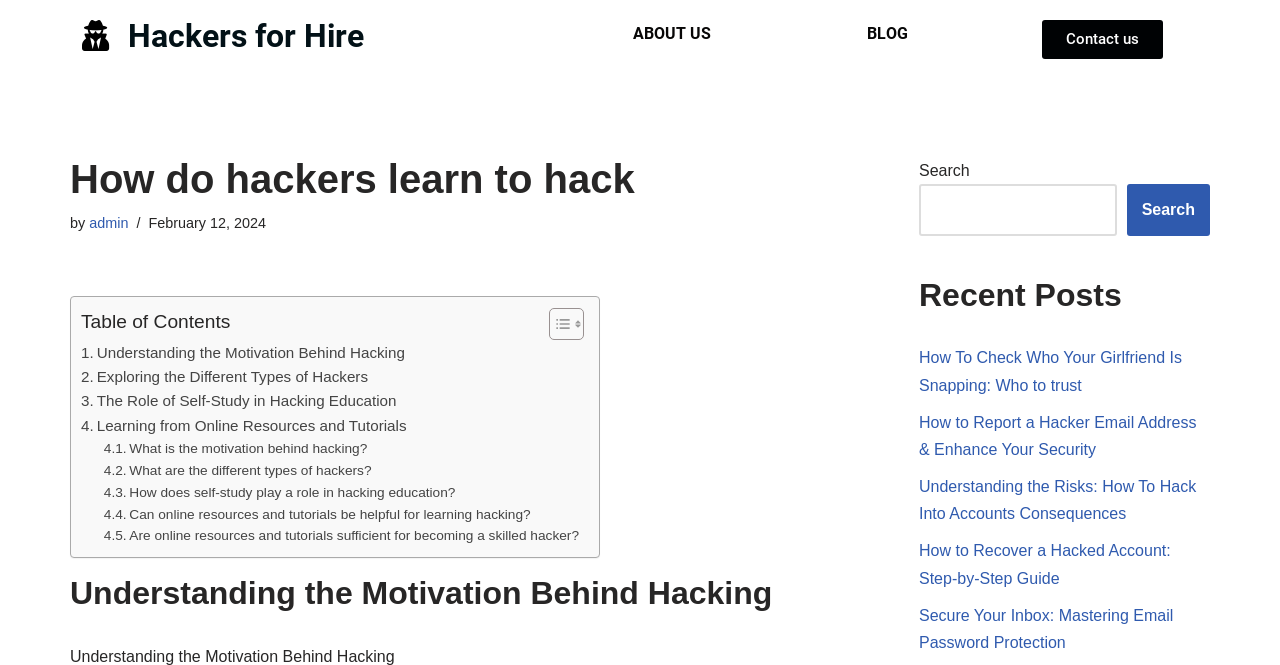Please determine the bounding box coordinates of the clickable area required to carry out the following instruction: "Read 'How do hackers learn to hack'". The coordinates must be four float numbers between 0 and 1, represented as [left, top, right, bottom].

[0.055, 0.236, 0.671, 0.303]